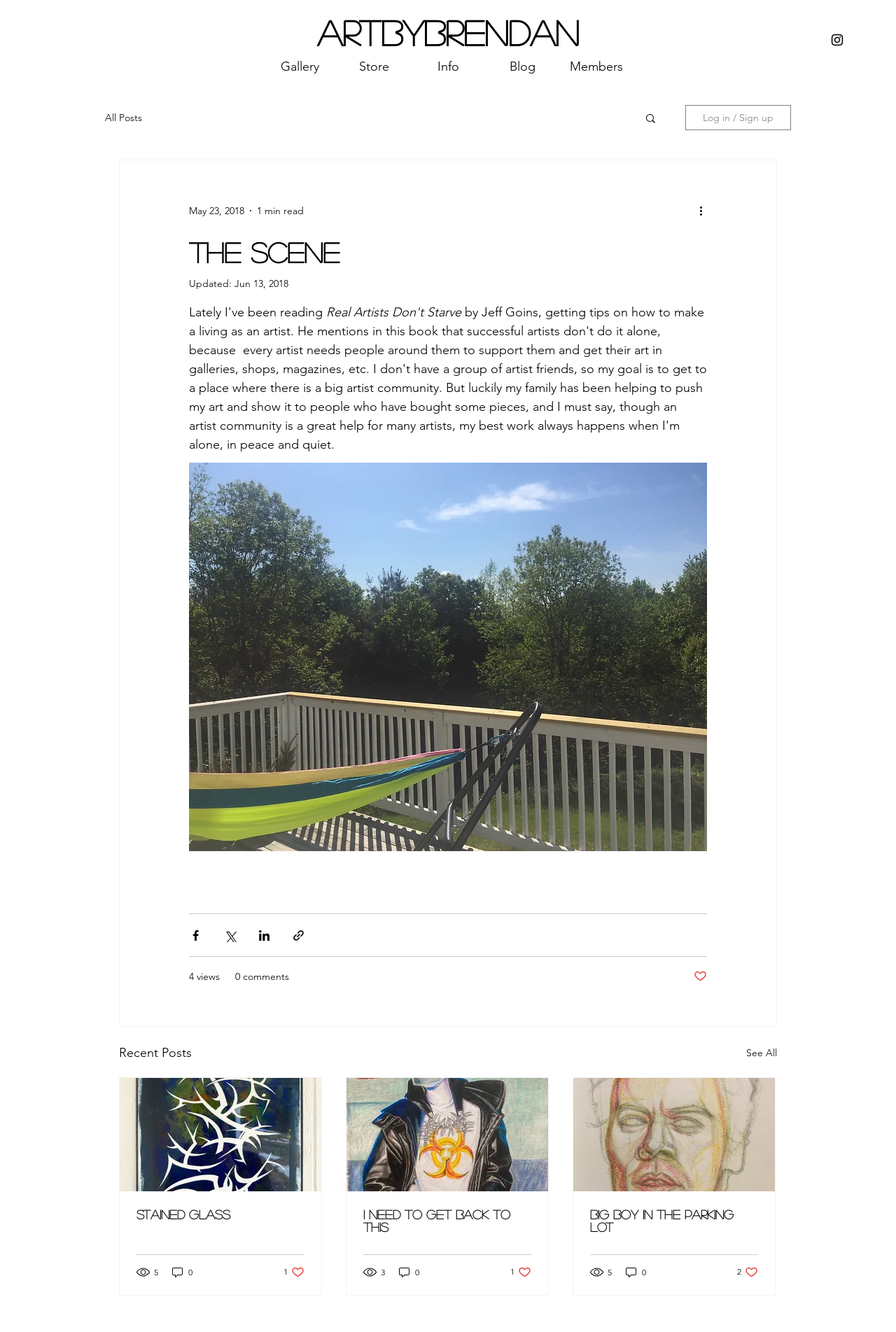Write a detailed summary of the webpage.

This webpage appears to be a blog or art portfolio website, with a focus on showcasing the artist's work and sharing their thoughts and experiences. At the top of the page, there is a navigation menu with links to different sections of the website, including "Gallery", "Store", "Info", "Blog", and "Members". Below this, there is a heading that reads "ArtByBrendan", which suggests that the website belongs to an artist named Brendan.

The main content of the page is divided into several sections. On the left side, there is a list of recent blog posts, each with a title, a brief summary, and links to share the post on social media. The posts are arranged in a vertical column, with the most recent post at the top.

On the right side of the page, there is a search bar and a button to log in or sign up. Below this, there is a section titled "The Scene", which appears to be a blog post or article. The post has a title, a date, and a brief summary, and it discusses the artist's thoughts on making a living as an artist, referencing a book by Jeff Goins.

Below the "The Scene" section, there are several more blog posts or articles, each with a title, a date, and a brief summary. These posts are arranged in a vertical column, with the most recent post at the top. Each post has links to share it on social media and to view comments.

Throughout the page, there are several buttons and links to interact with the content, including buttons to like or share posts, and links to view more information or to comment on a post. There are also several images and icons scattered throughout the page, including social media icons and images to illustrate the blog posts.